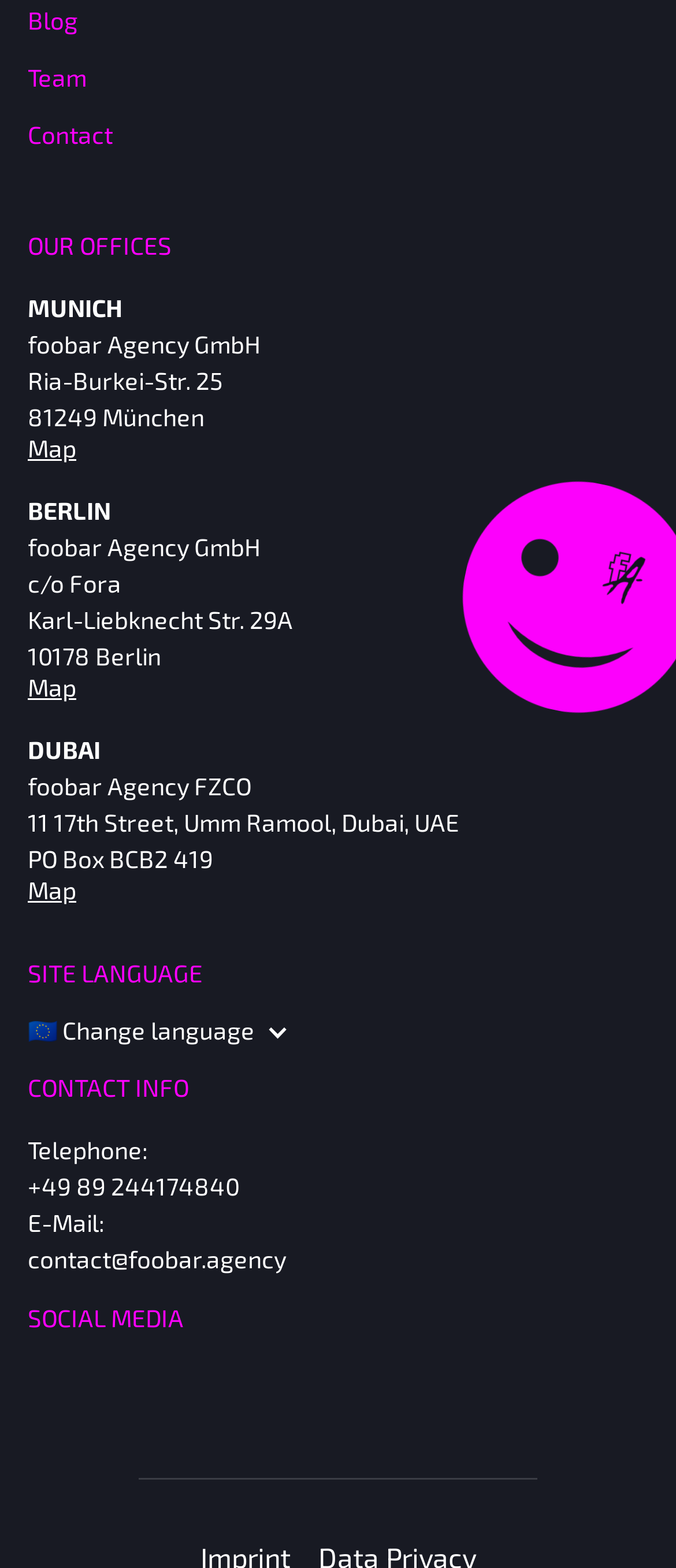Find the bounding box coordinates of the area to click in order to follow the instruction: "View Munich office location on map".

[0.041, 0.276, 0.113, 0.295]